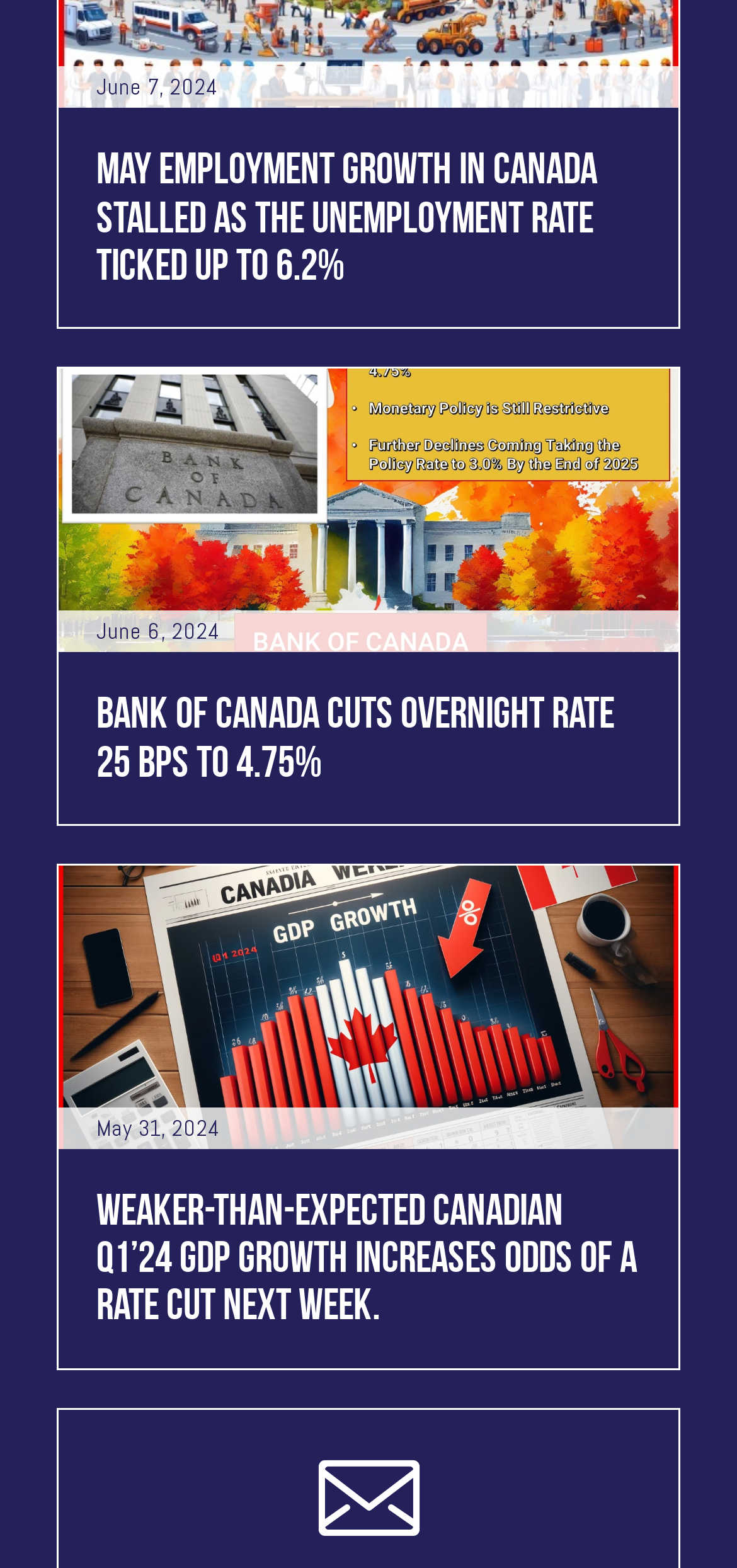What is the current unemployment rate in Canada?
Refer to the image and provide a one-word or short phrase answer.

6.2%